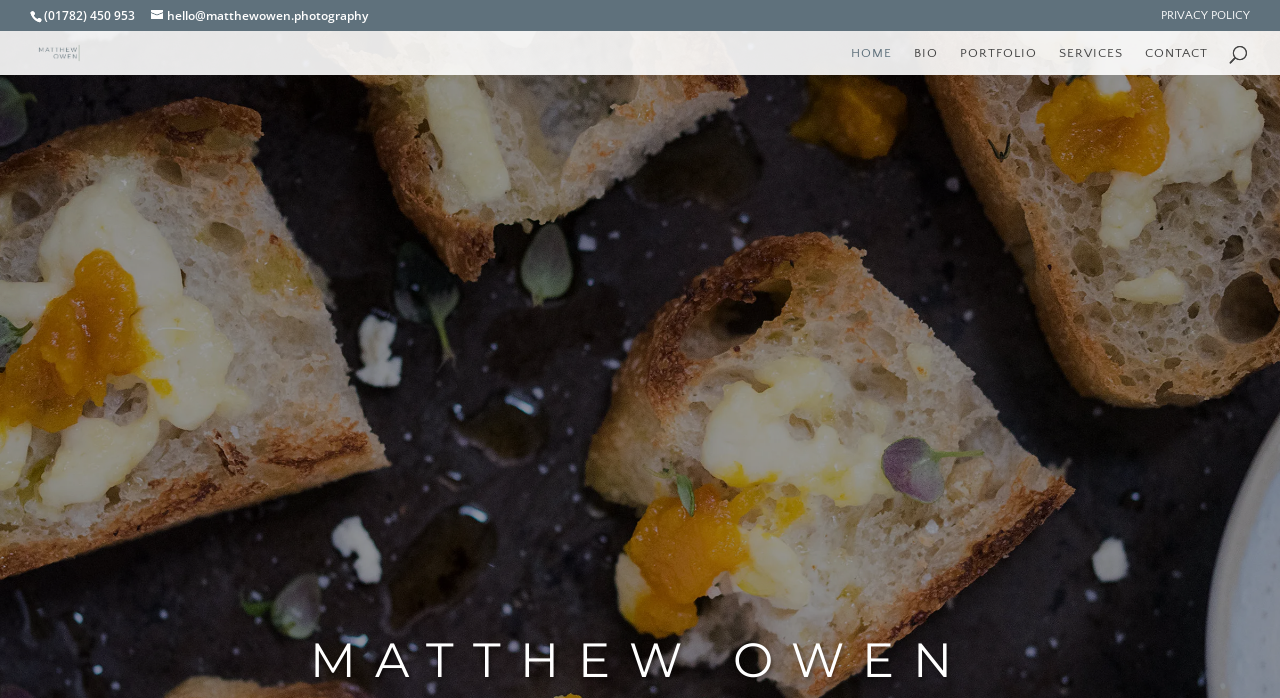Observe the image and answer the following question in detail: How many navigation links are there?

I counted the number of link elements with navigation-related text, including 'HOME', 'BIO', 'PORTFOLIO', 'SERVICES', 'CONTACT', and 'PRIVACY POLICY', and found a total of 6 navigation links.